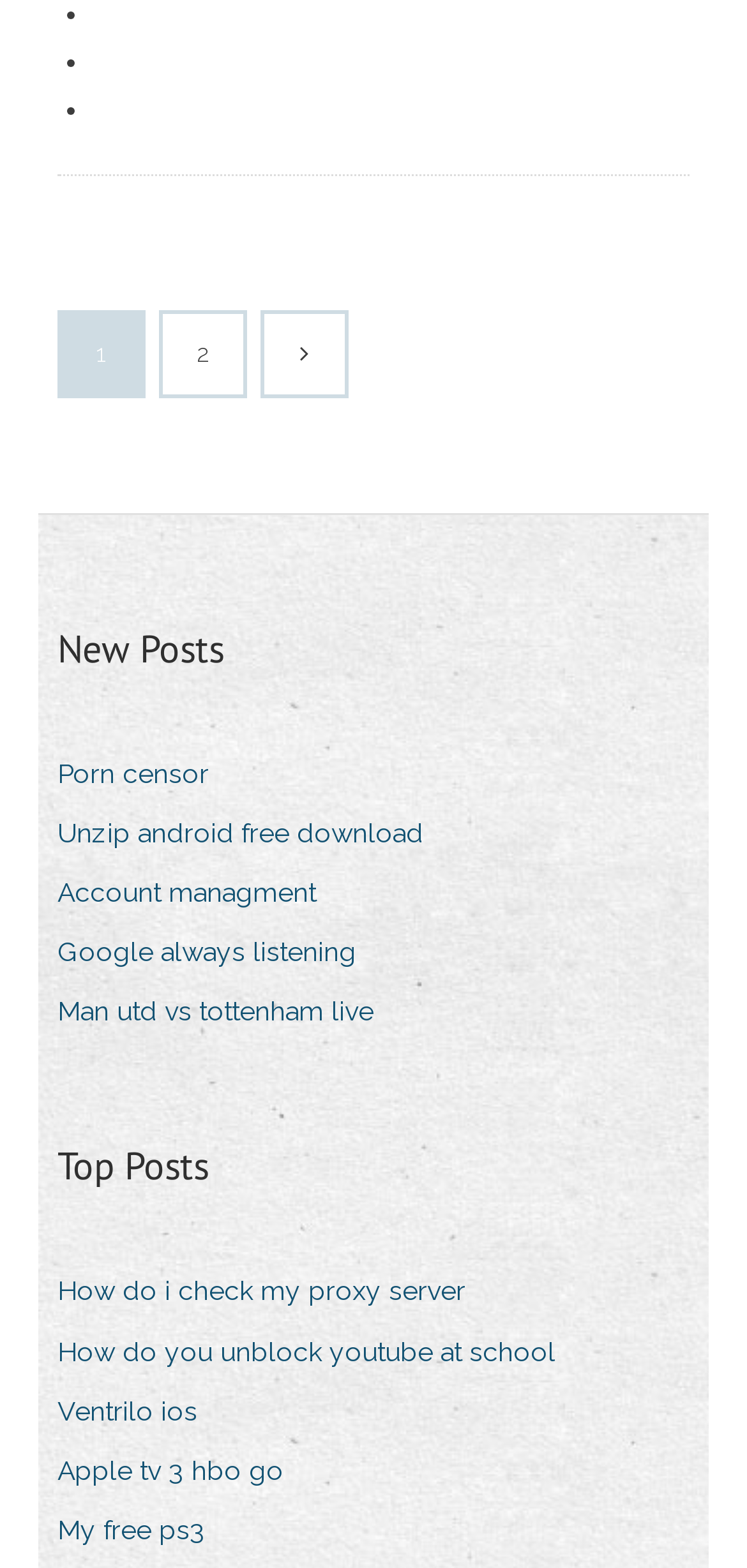Determine the bounding box coordinates of the clickable area required to perform the following instruction: "View 'Porn censor'". The coordinates should be represented as four float numbers between 0 and 1: [left, top, right, bottom].

[0.077, 0.477, 0.318, 0.51]